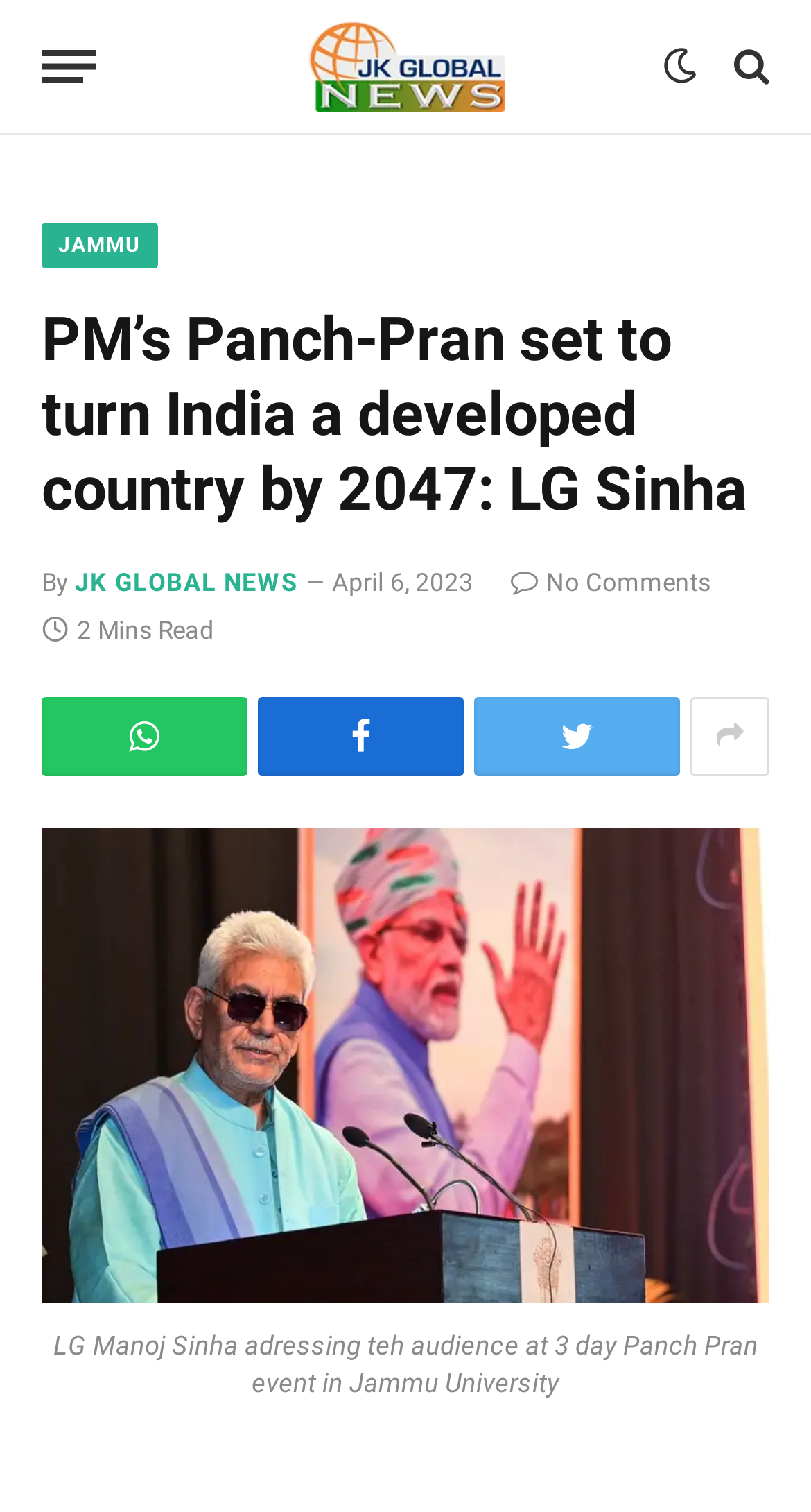Identify the bounding box for the described UI element. Provide the coordinates in (top-left x, top-left y, bottom-right x, bottom-right y) format with values ranging from 0 to 1: Jammu

[0.051, 0.147, 0.194, 0.178]